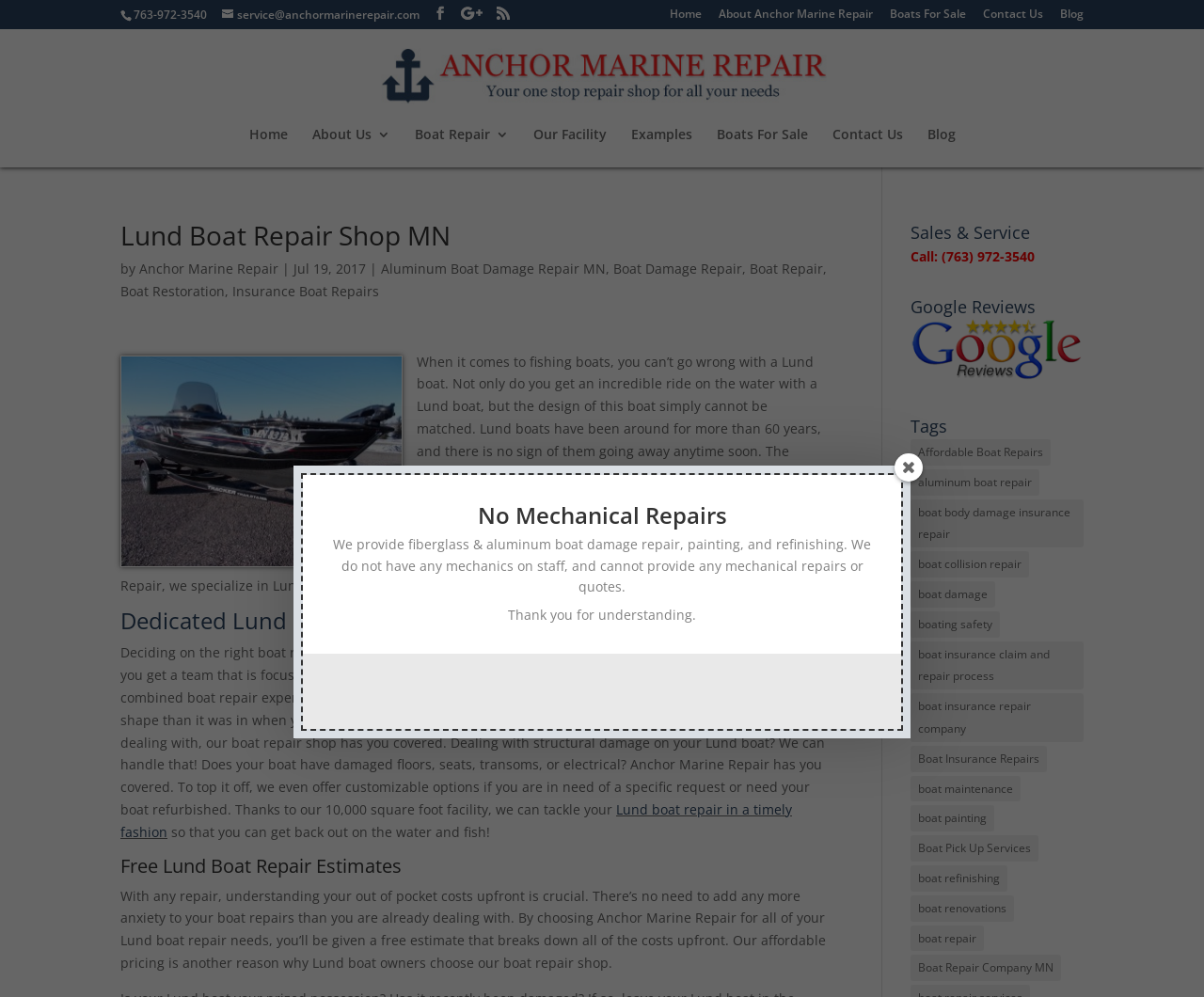Can you find and provide the main heading text of this webpage?

Lund Boat Repair Shop MN